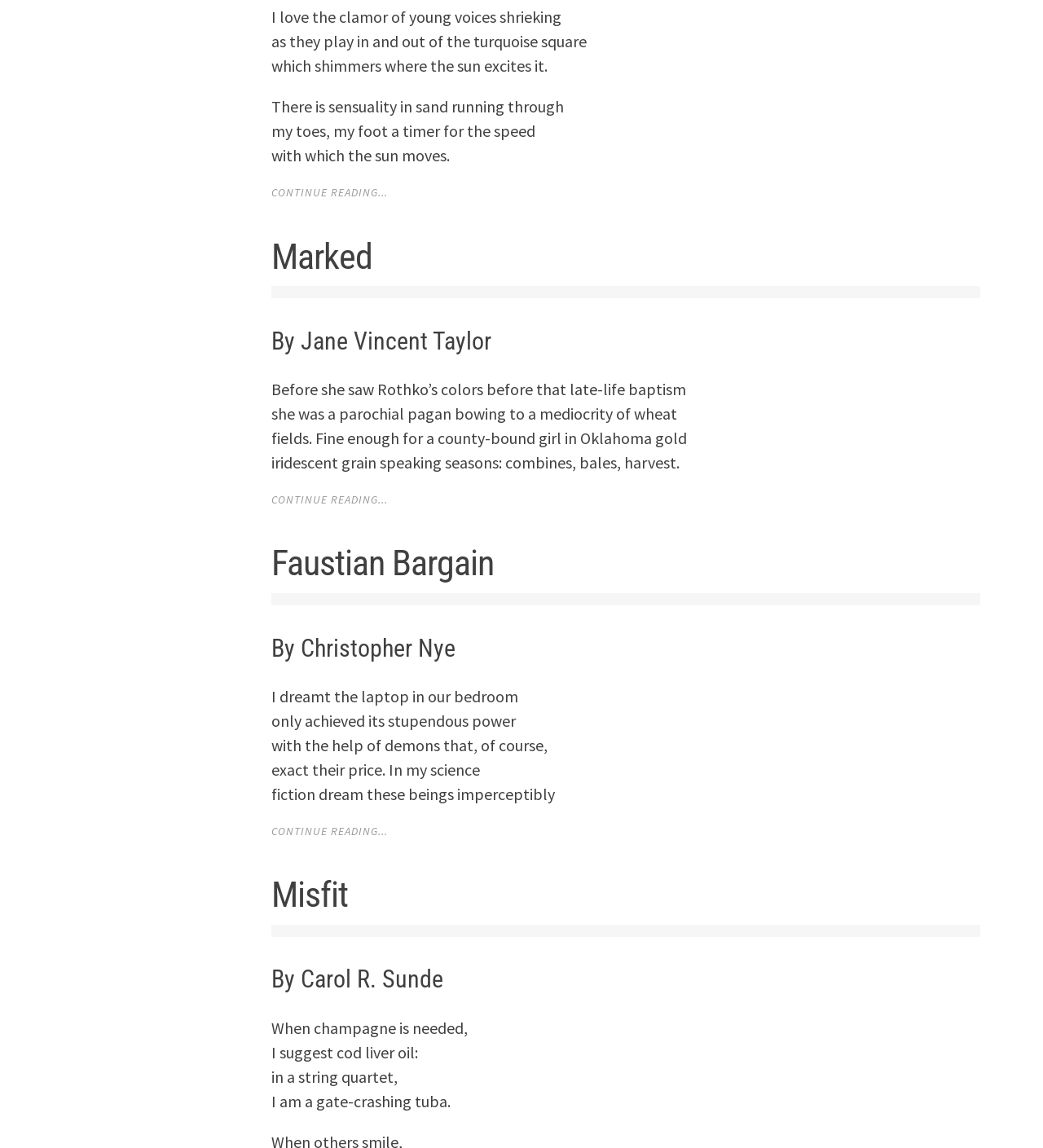Please determine the bounding box coordinates of the element's region to click for the following instruction: "Click on the 'Leave A Comment On “Boosting TikTok Engagement: The Impact Of Buying Saves And Shares”' link".

None